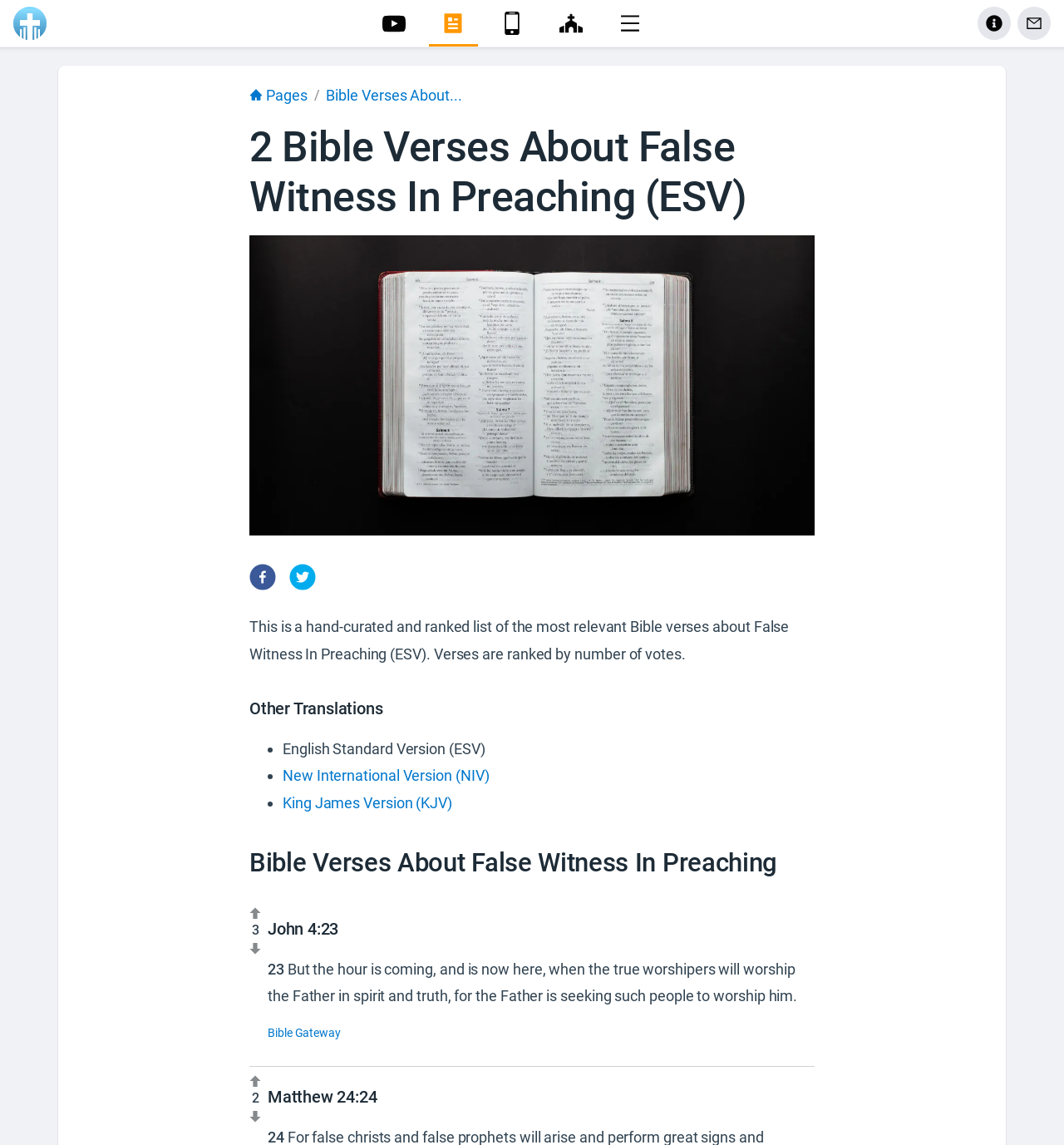What is the second Bible verse listed on the webpage?
Use the information from the image to give a detailed answer to the question.

I looked at the webpage and found the second Bible verse listed, which is 'Matthew 24:24', located below the first Bible verse 'John 4:23'.